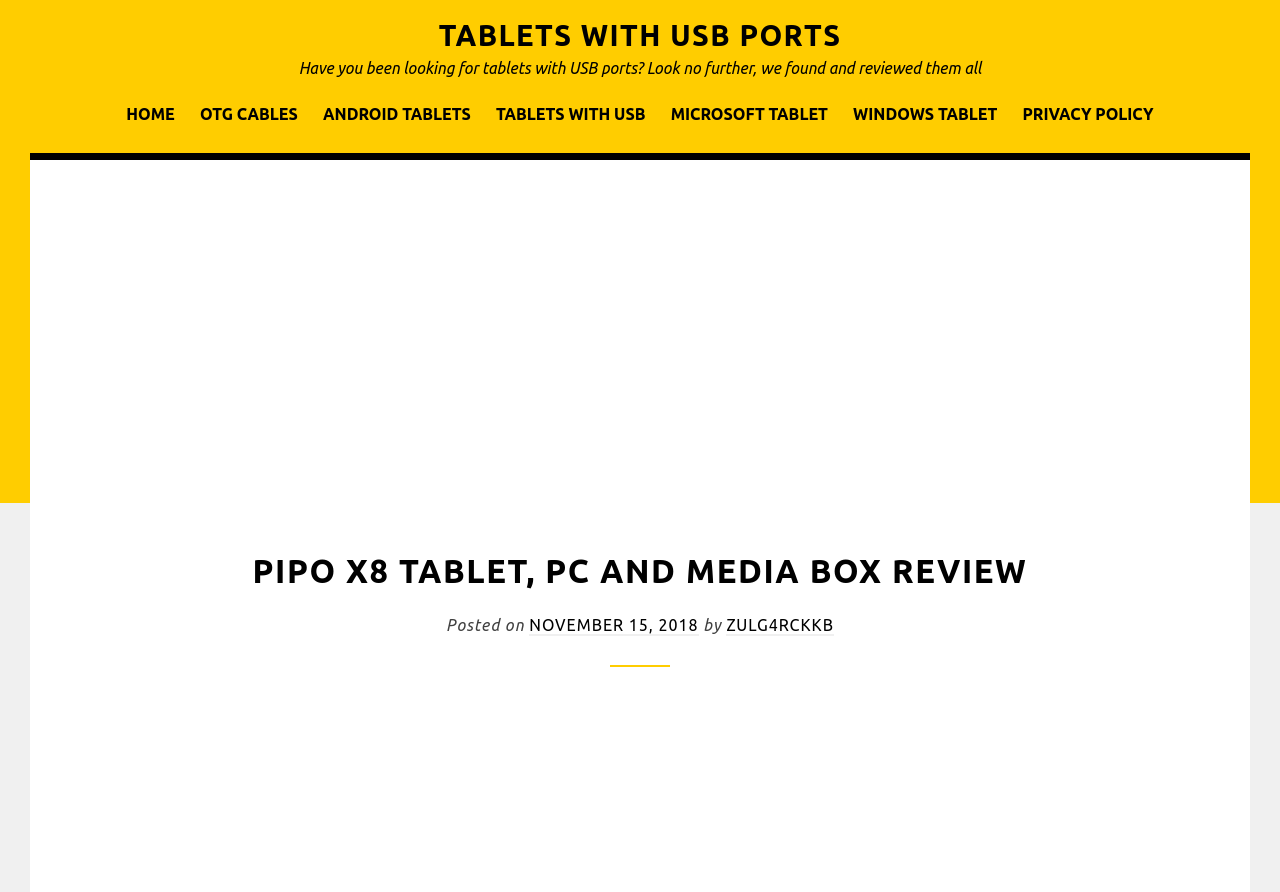What is the price range of the tablet?
From the details in the image, answer the question comprehensively.

The webpage meta description mentions 'Under $150' as one of the features, indicating that the tablet being reviewed is priced under $150.